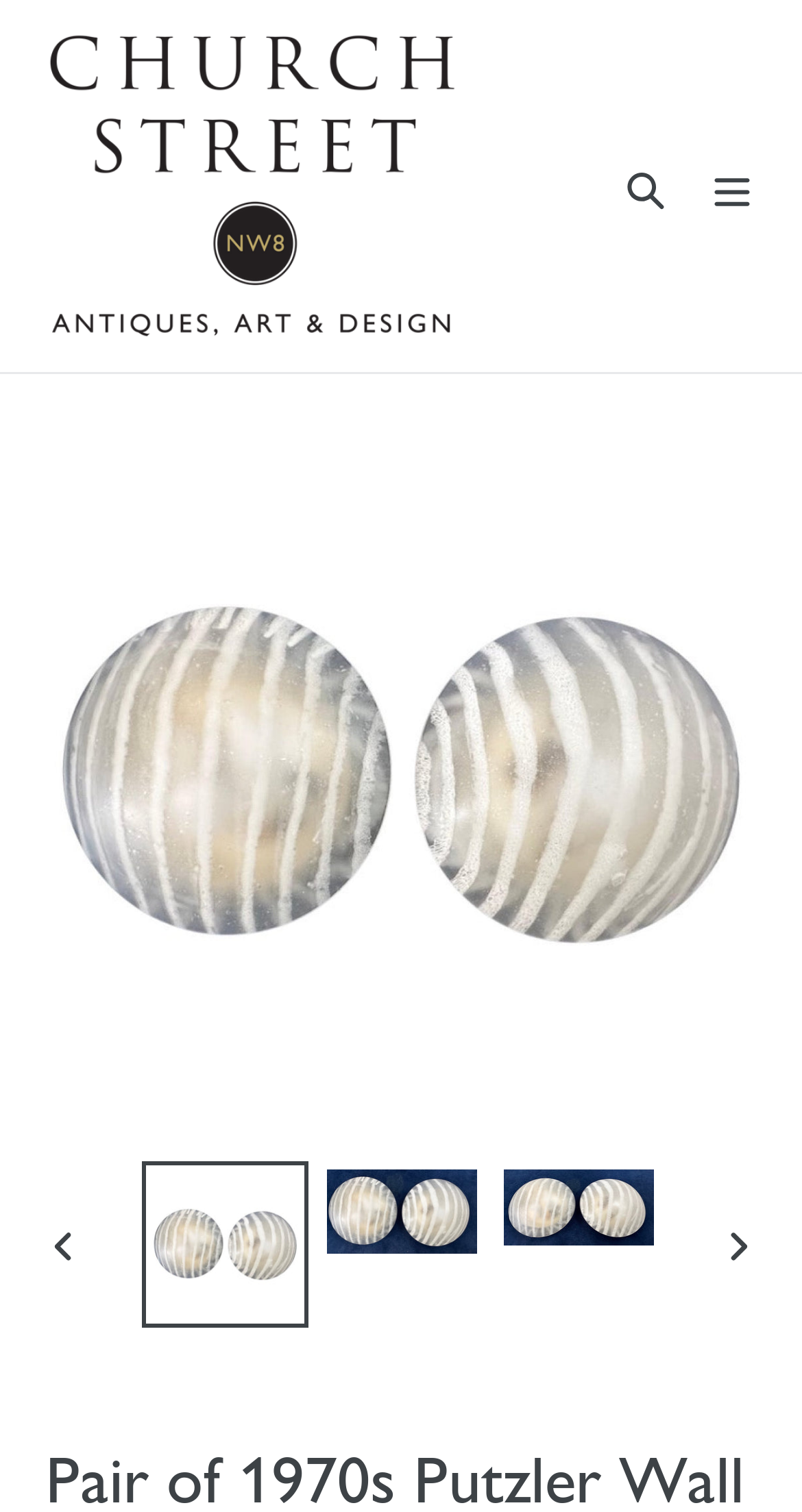Provide a brief response to the question below using one word or phrase:
Can you navigate to previous or next slides?

Yes